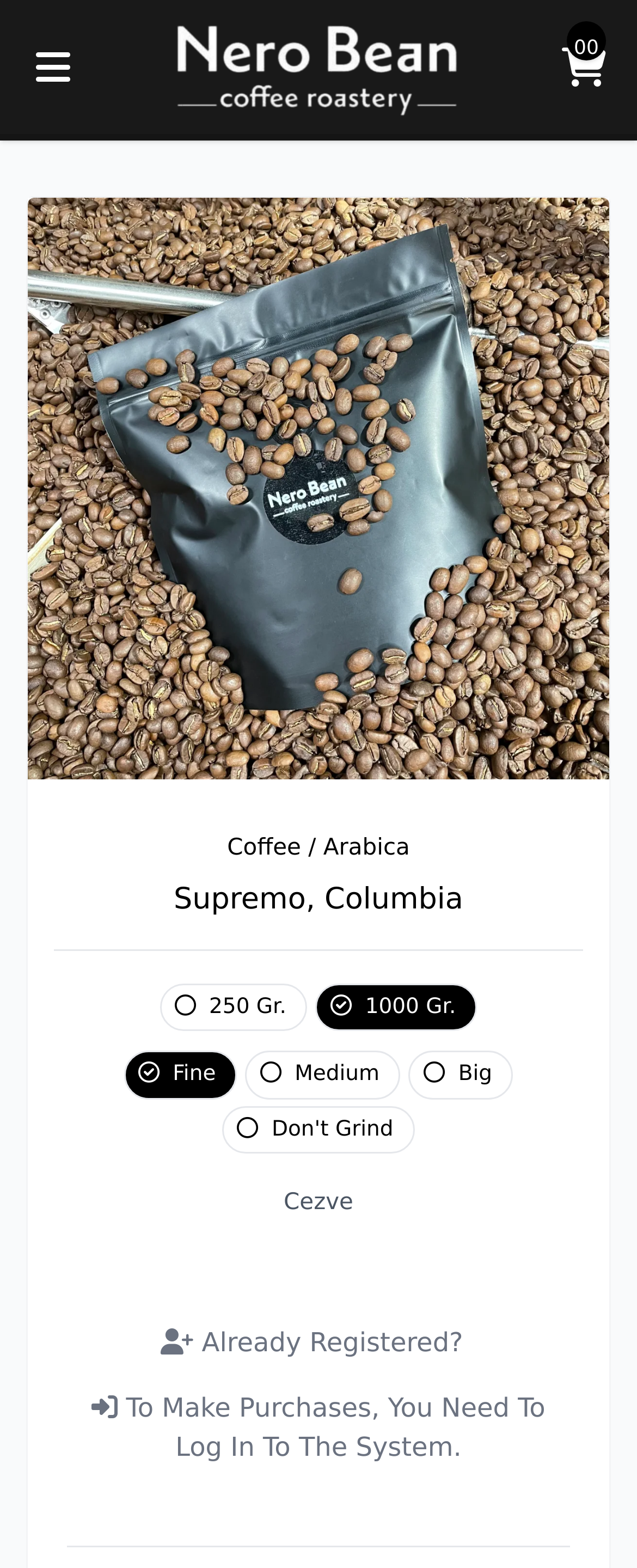Bounding box coordinates are to be given in the format (top-left x, top-left y, bottom-right x, bottom-right y). All values must be floating point numbers between 0 and 1. Provide the bounding box coordinate for the UI element described as: alt="nerobean.am"

[0.244, 0.004, 0.756, 0.081]